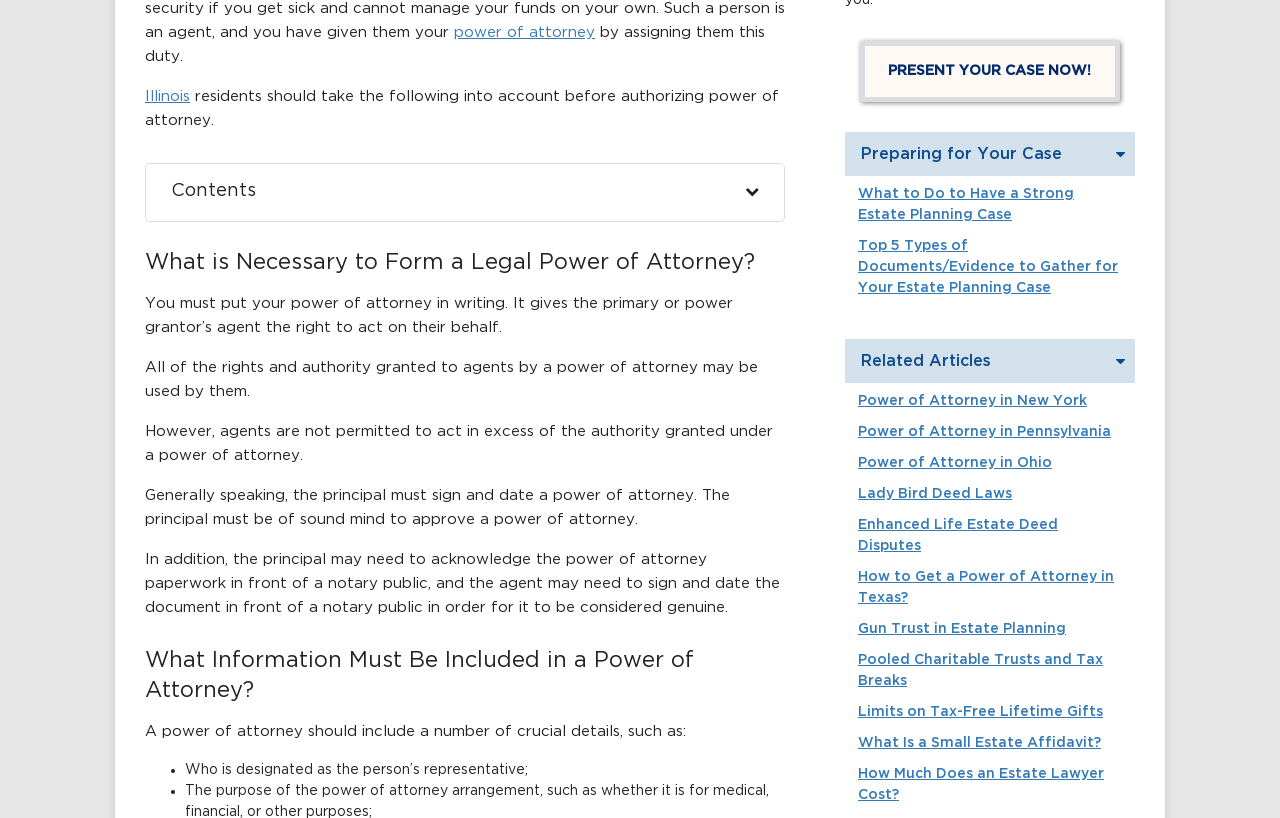Determine the bounding box for the UI element that matches this description: "Illinois".

[0.113, 0.109, 0.148, 0.127]